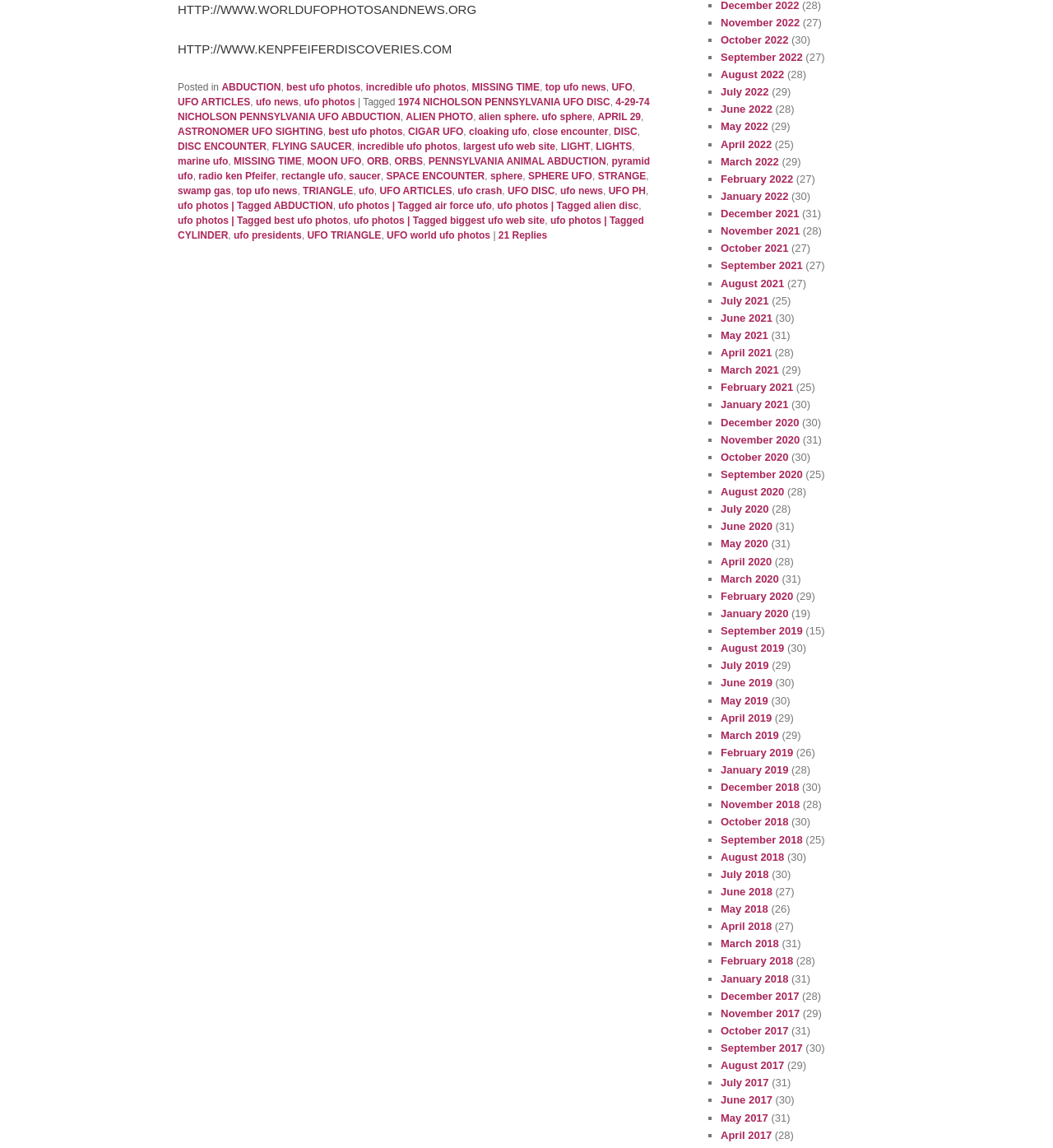Please find and report the bounding box coordinates of the element to click in order to perform the following action: "Click on the 'HAIRS HEALTHY' link". The coordinates should be expressed as four float numbers between 0 and 1, in the format [left, top, right, bottom].

None